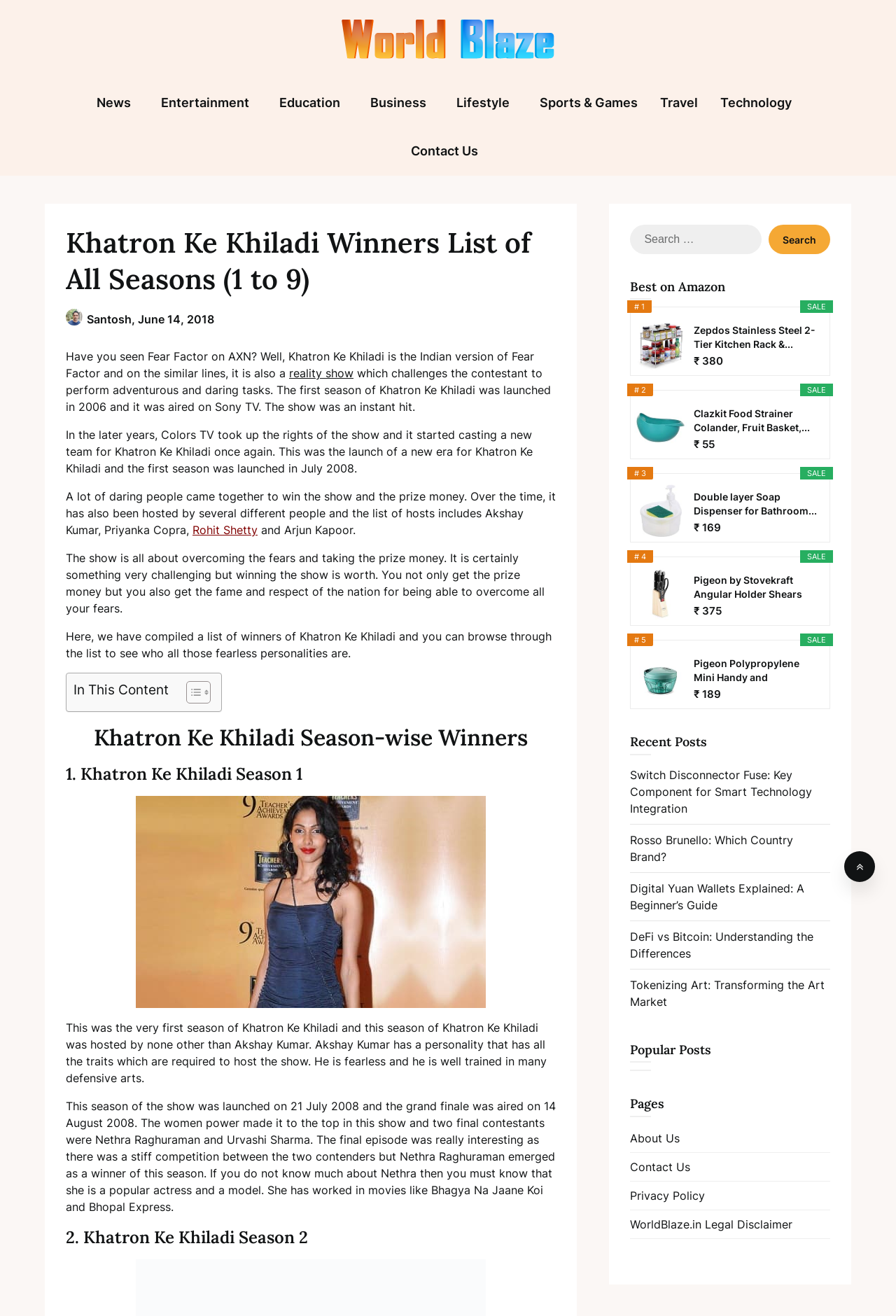Your task is to extract the text of the main heading from the webpage.

Khatron Ke Khiladi Winners List of All Seasons (1 to 9)